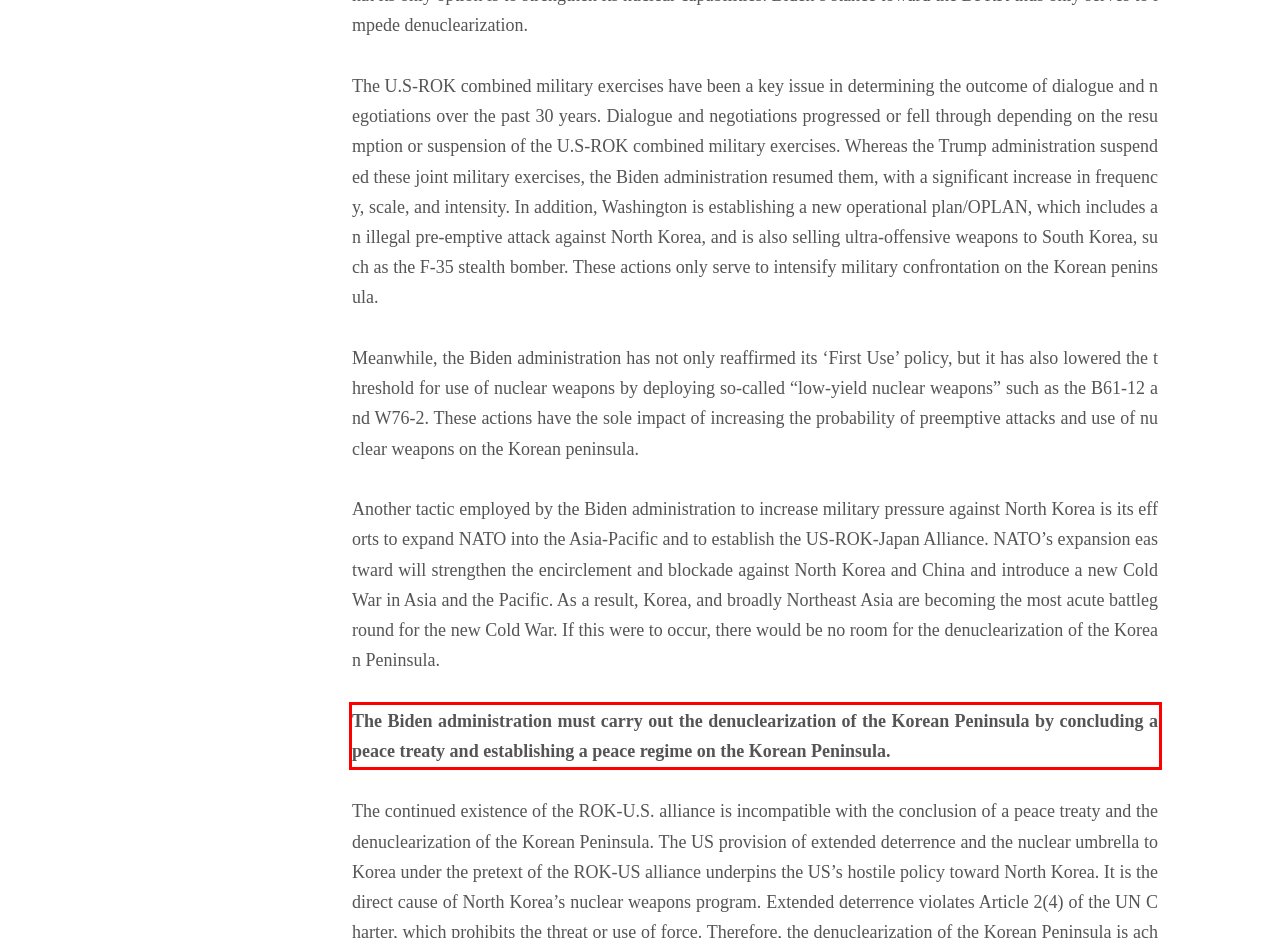The screenshot you have been given contains a UI element surrounded by a red rectangle. Use OCR to read and extract the text inside this red rectangle.

The Biden administration must carry out the denuclearization of the Korean Peninsula by concluding a peace treaty and establishing a peace regime on the Korean Peninsula.